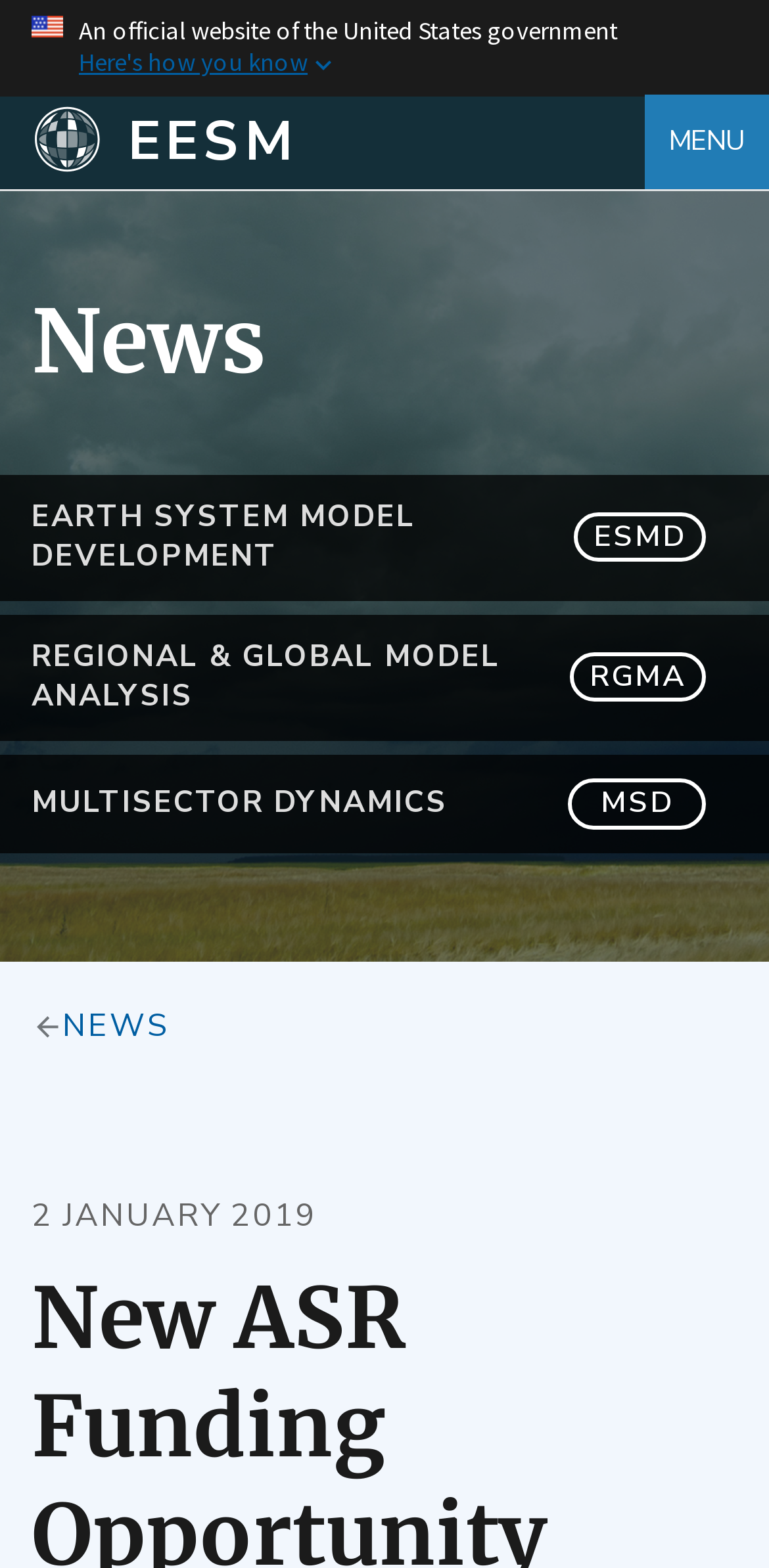What is the abbreviation of Earth & Environmental Systems Modeling?
Based on the screenshot, answer the question with a single word or phrase.

EESM